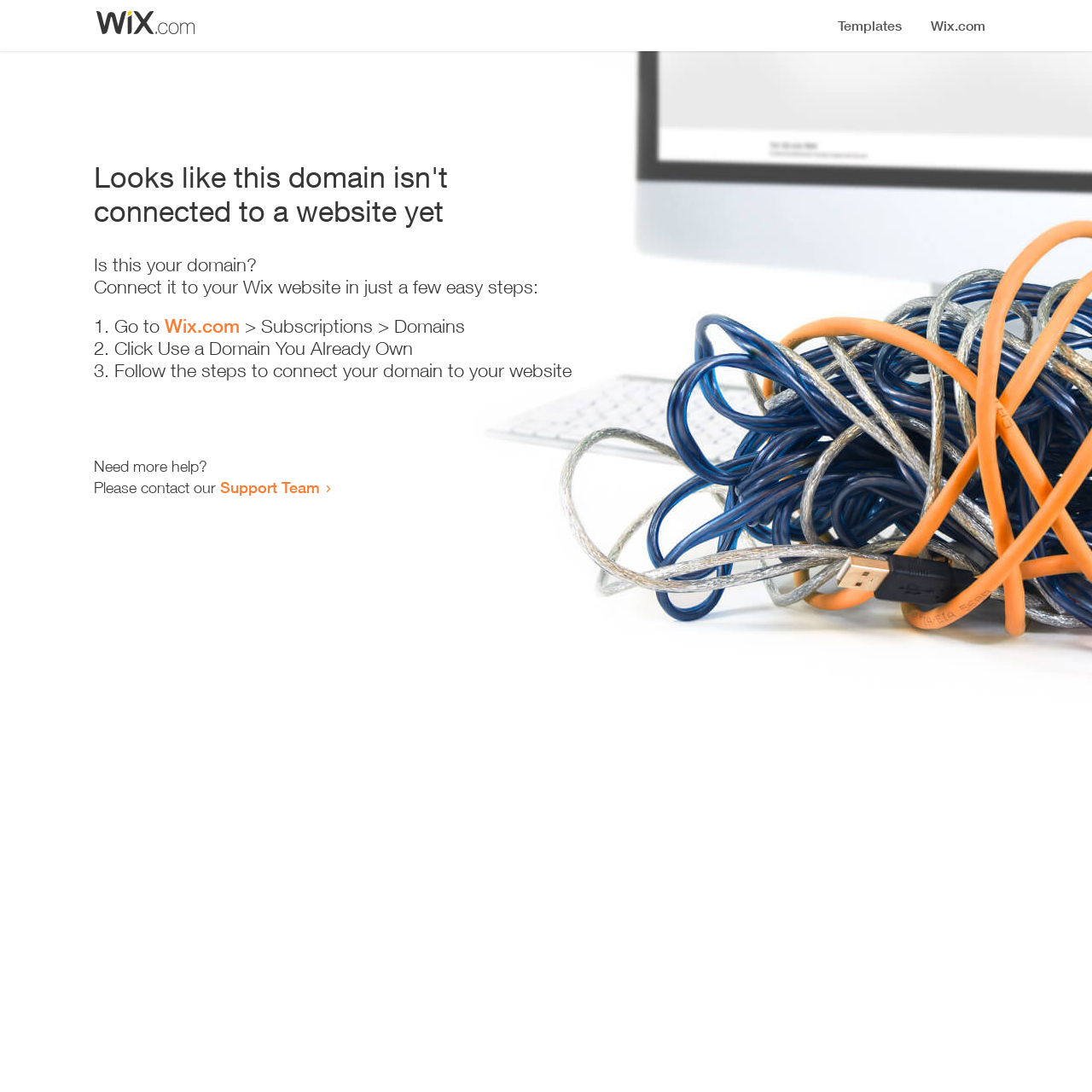Please use the details from the image to answer the following question comprehensively:
Where can I get more help?

The webpage provides a link to the 'Support Team' where I can get more help, as indicated by the text 'Need more help?' and the link 'Support Team'.